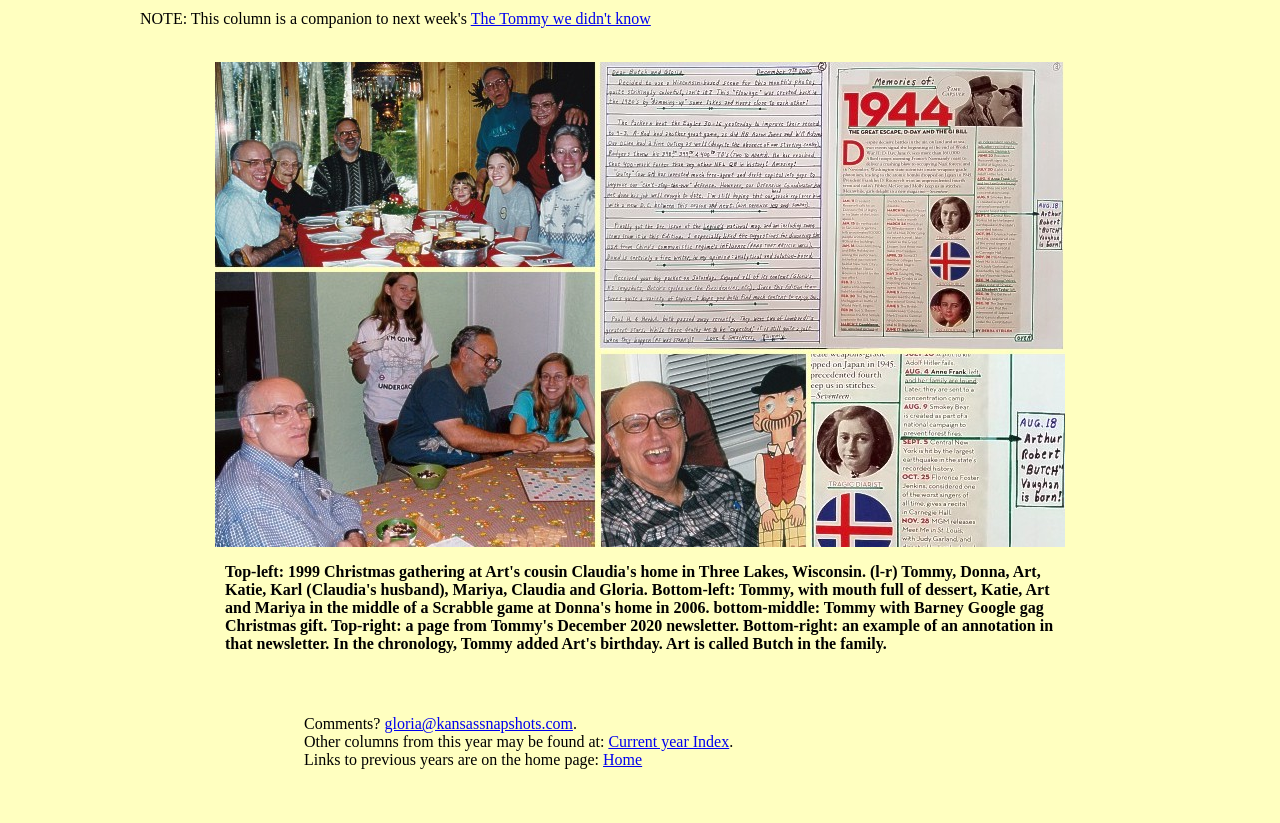Provide a brief response to the question using a single word or phrase: 
What is the purpose of the 'Home' link?

To navigate to the home page